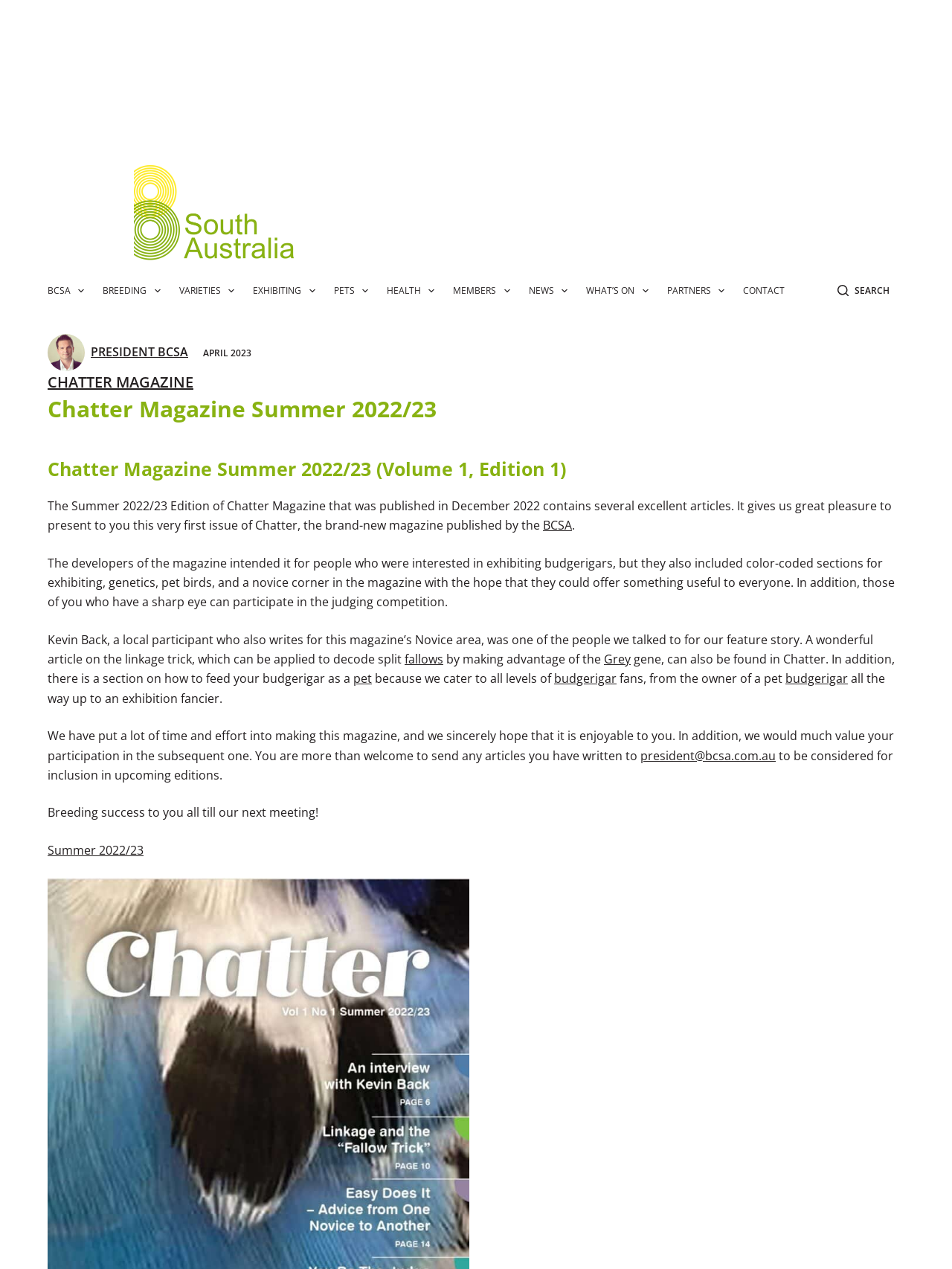What is the theme of the 'Novice Corner' section?
Please give a well-detailed answer to the question.

The webpage mentions that the 'Novice Corner' section is intended for people who are new to keeping budgerigars as pets. This suggests that the theme of this section is related to budgerigar care, including tips and advice for novice owners.